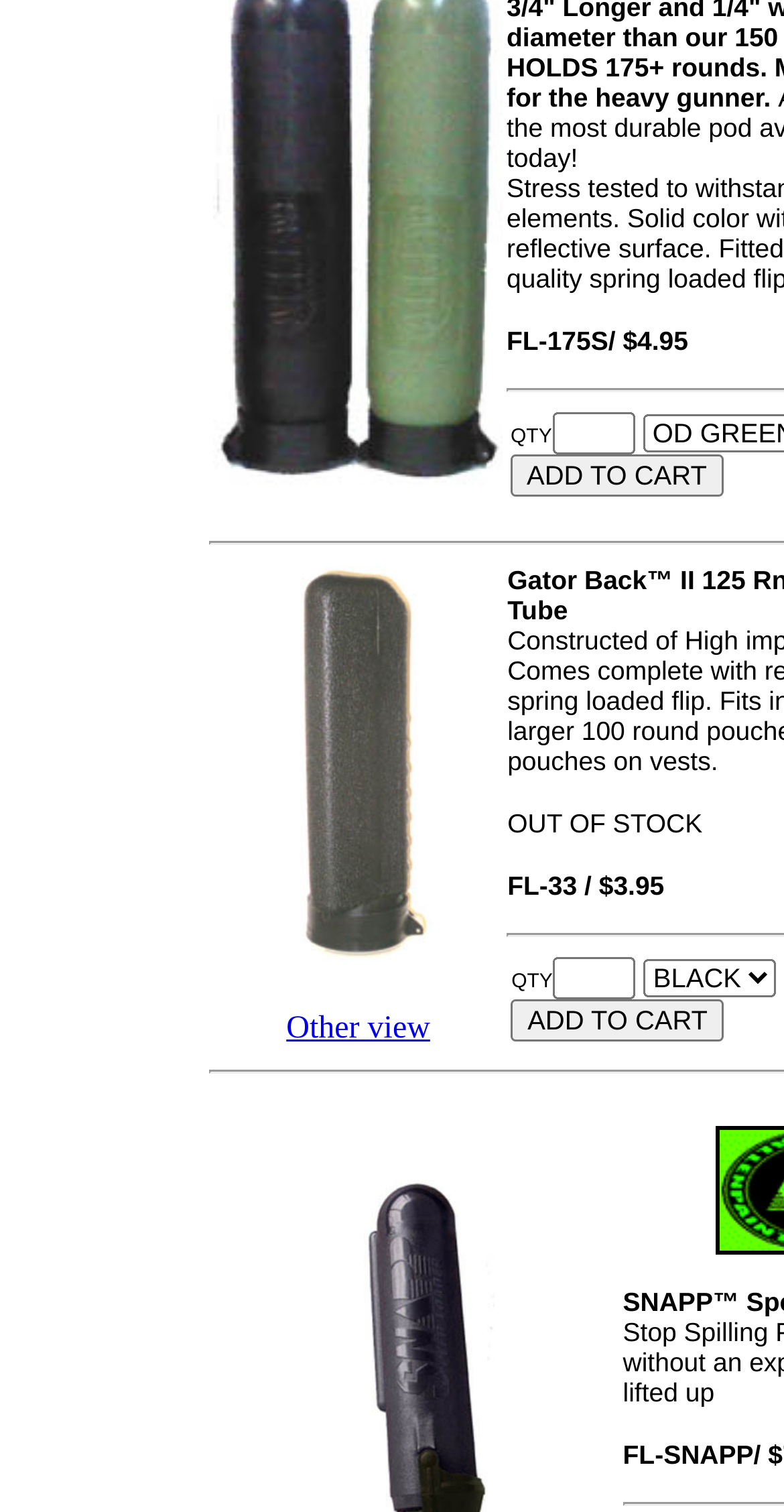Use a single word or phrase to answer the following:
What is the text of the link in the grid cell?

Other view